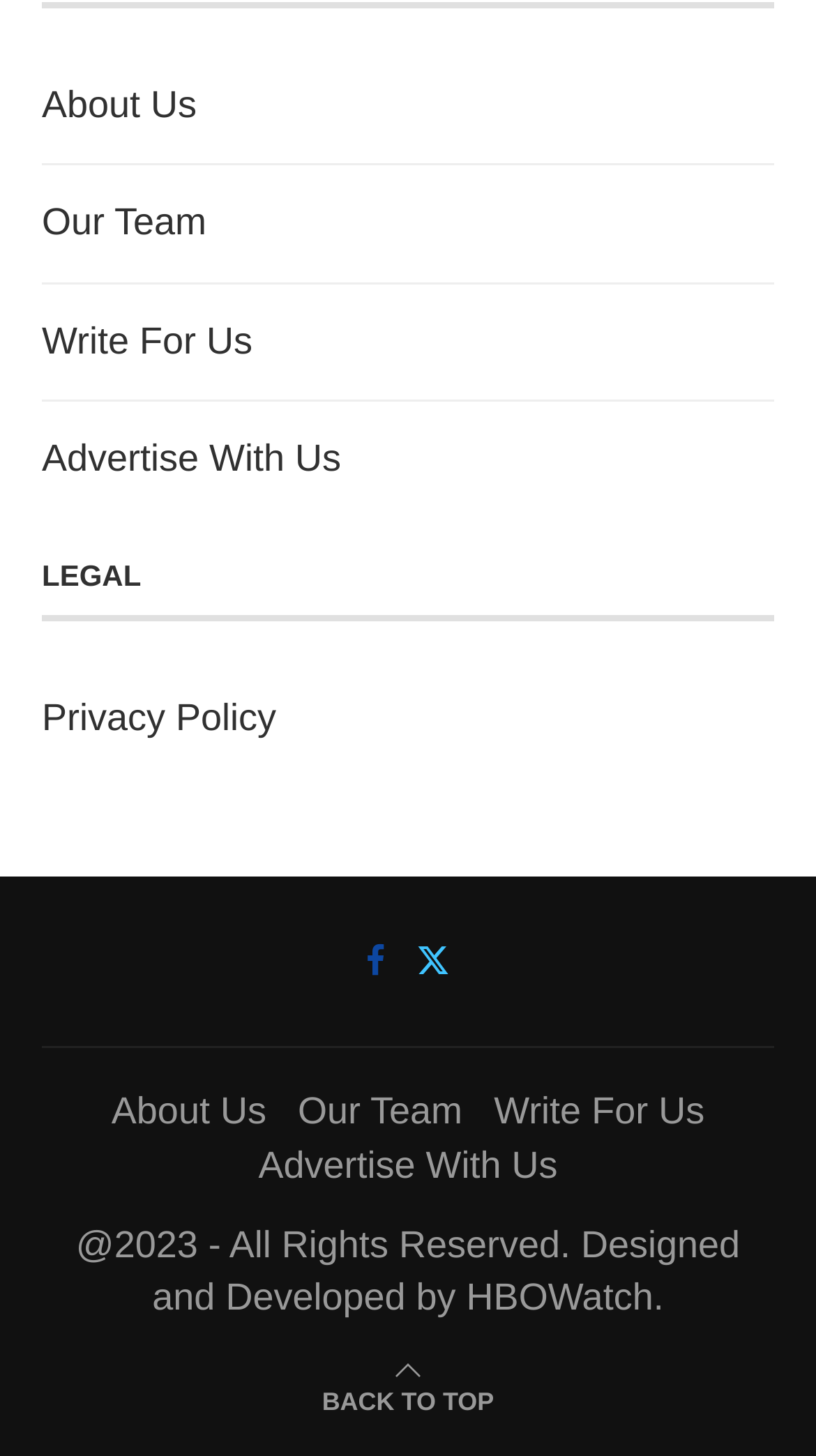Predict the bounding box of the UI element based on the description: "Privacy Policy". The coordinates should be four float numbers between 0 and 1, formatted as [left, top, right, bottom].

[0.051, 0.478, 0.339, 0.507]